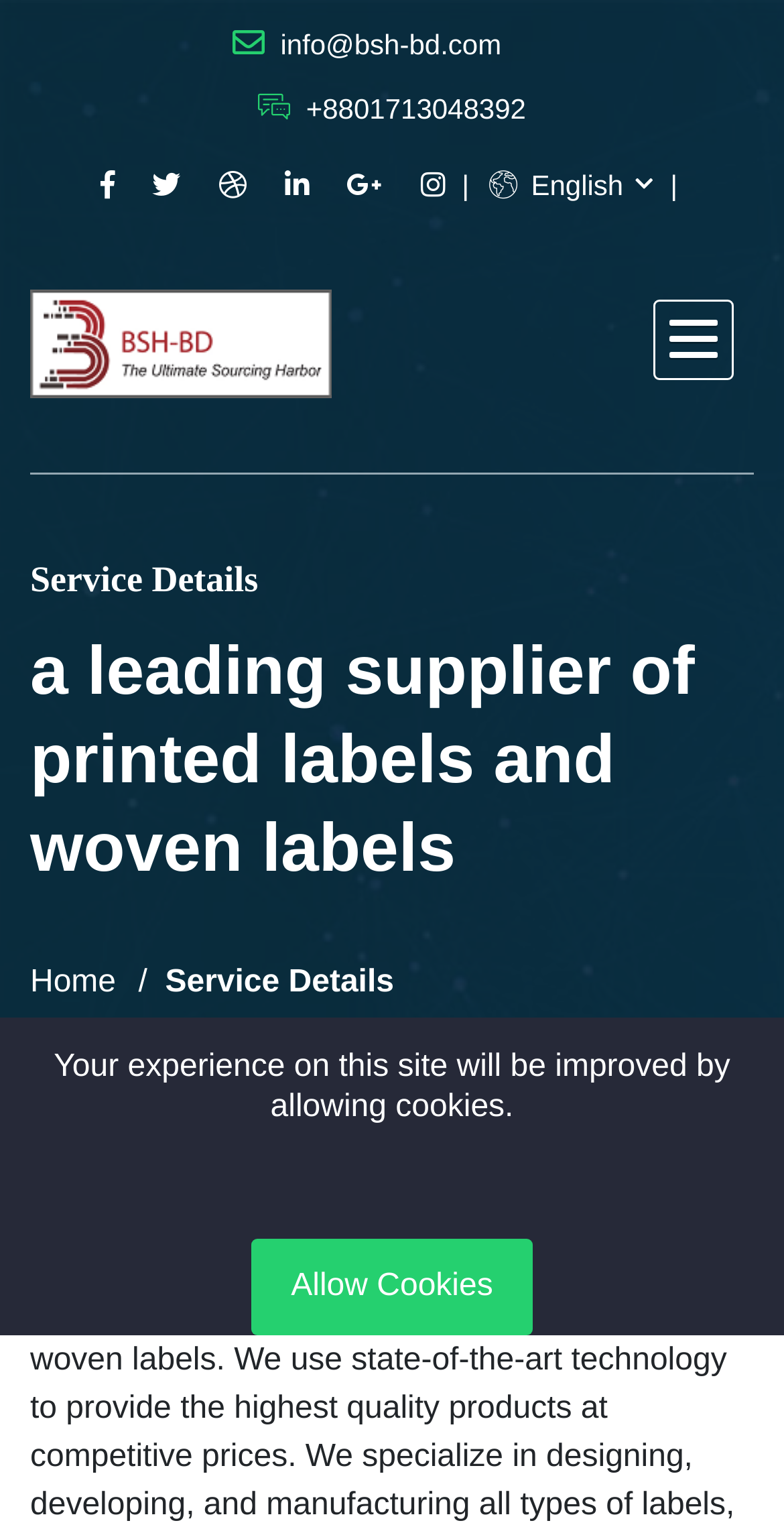Please give a concise answer to this question using a single word or phrase: 
What is the phone number of BSH Bangladesh?

+8801713048392